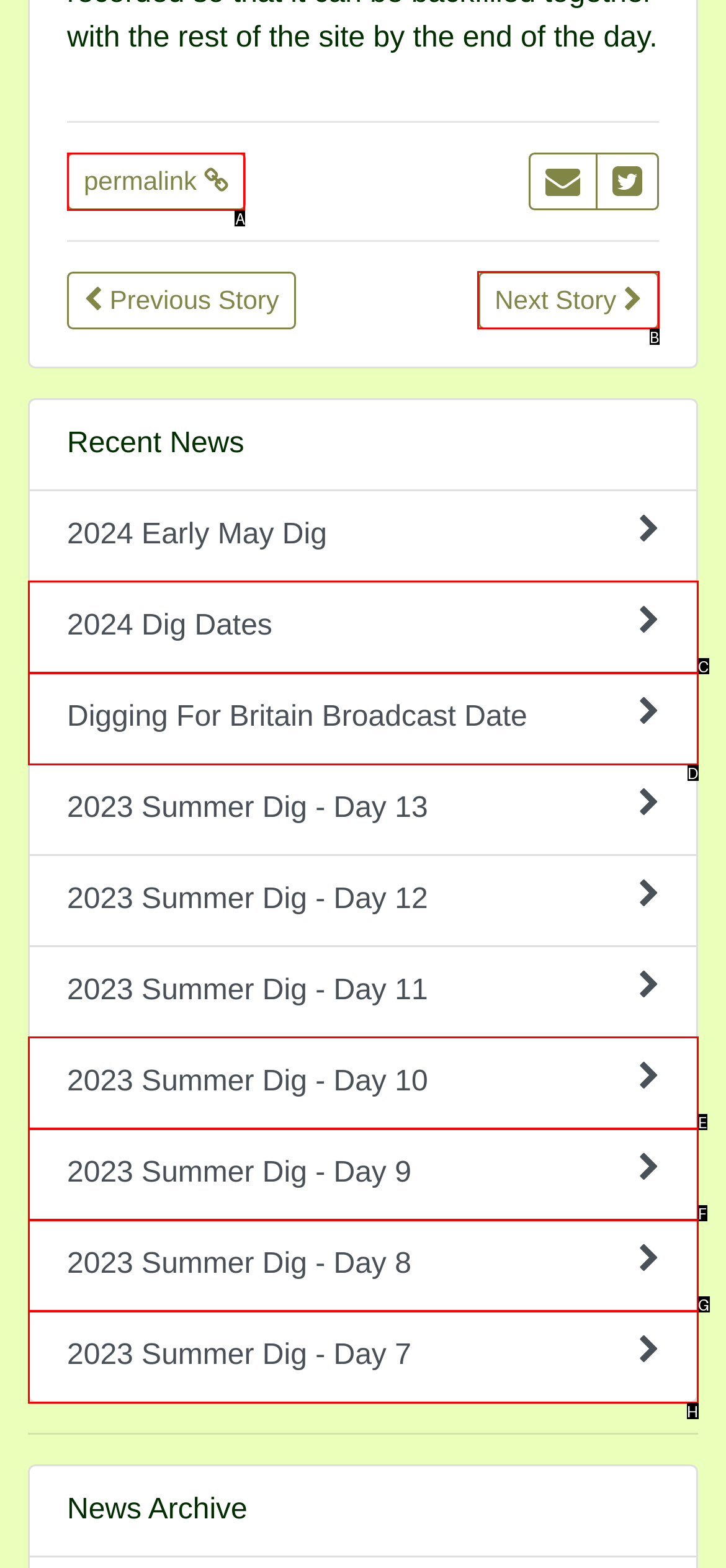From the options shown in the screenshot, tell me which lettered element I need to click to complete the task: Learn about Brian D. Fleming, Carla Corporation appointed Chairman of The Jewelers Board of Trade.

None